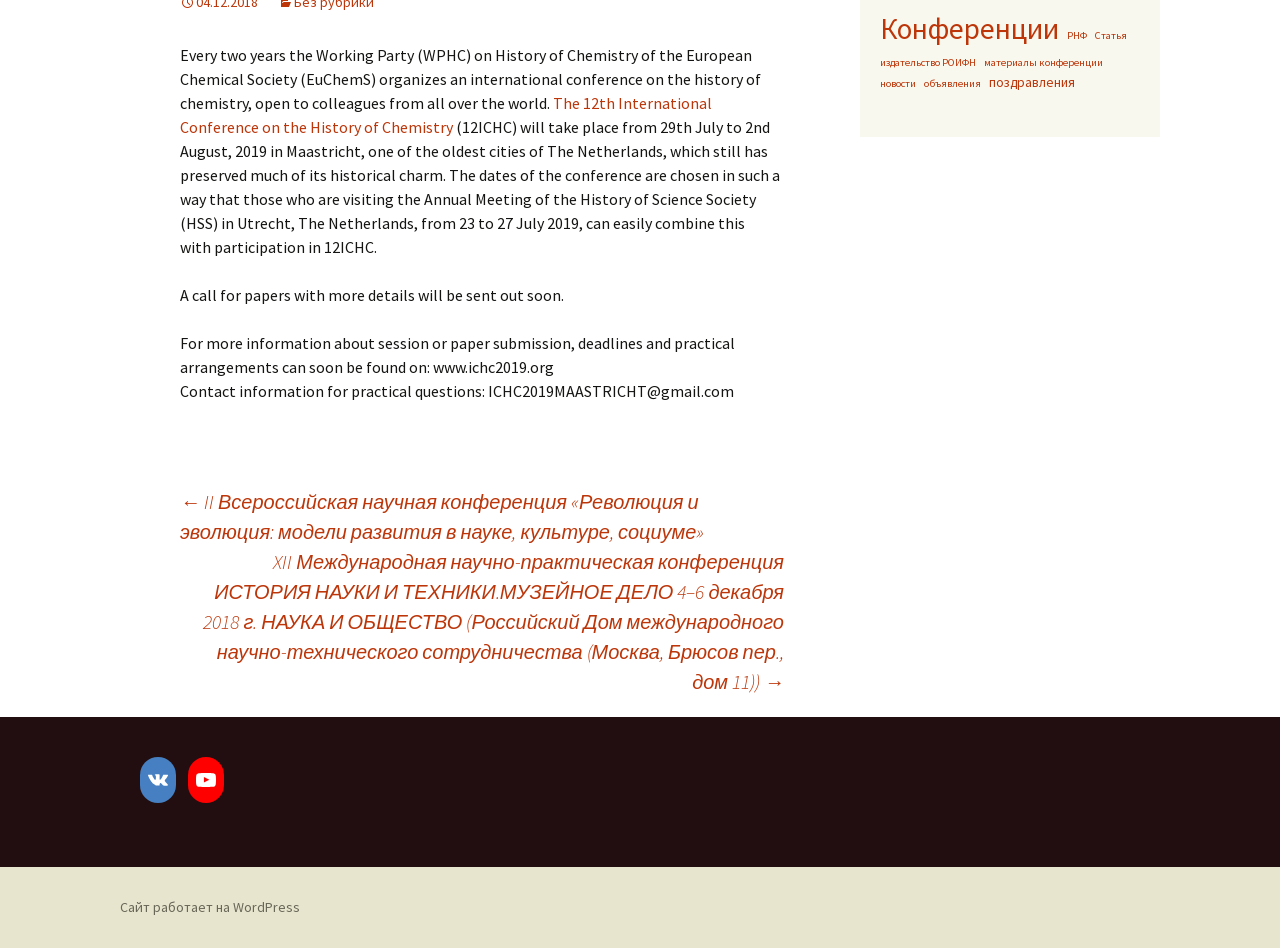Provide the bounding box coordinates in the format (top-left x, top-left y, bottom-right x, bottom-right y). All values are floating point numbers between 0 and 1. Determine the bounding box coordinate of the UI element described as: VK

[0.109, 0.804, 0.138, 0.842]